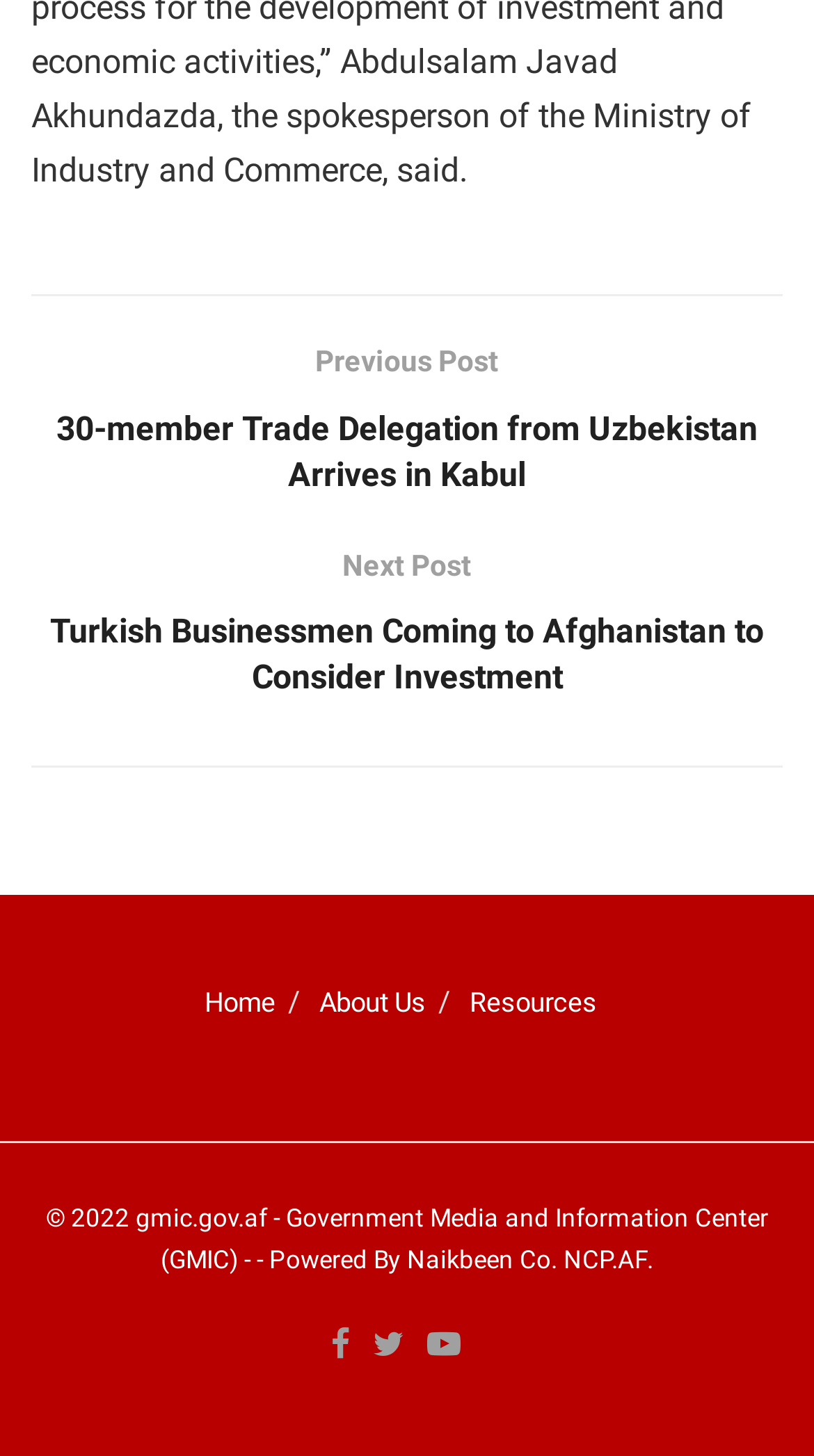What is the copyright year?
Answer briefly with a single word or phrase based on the image.

2022